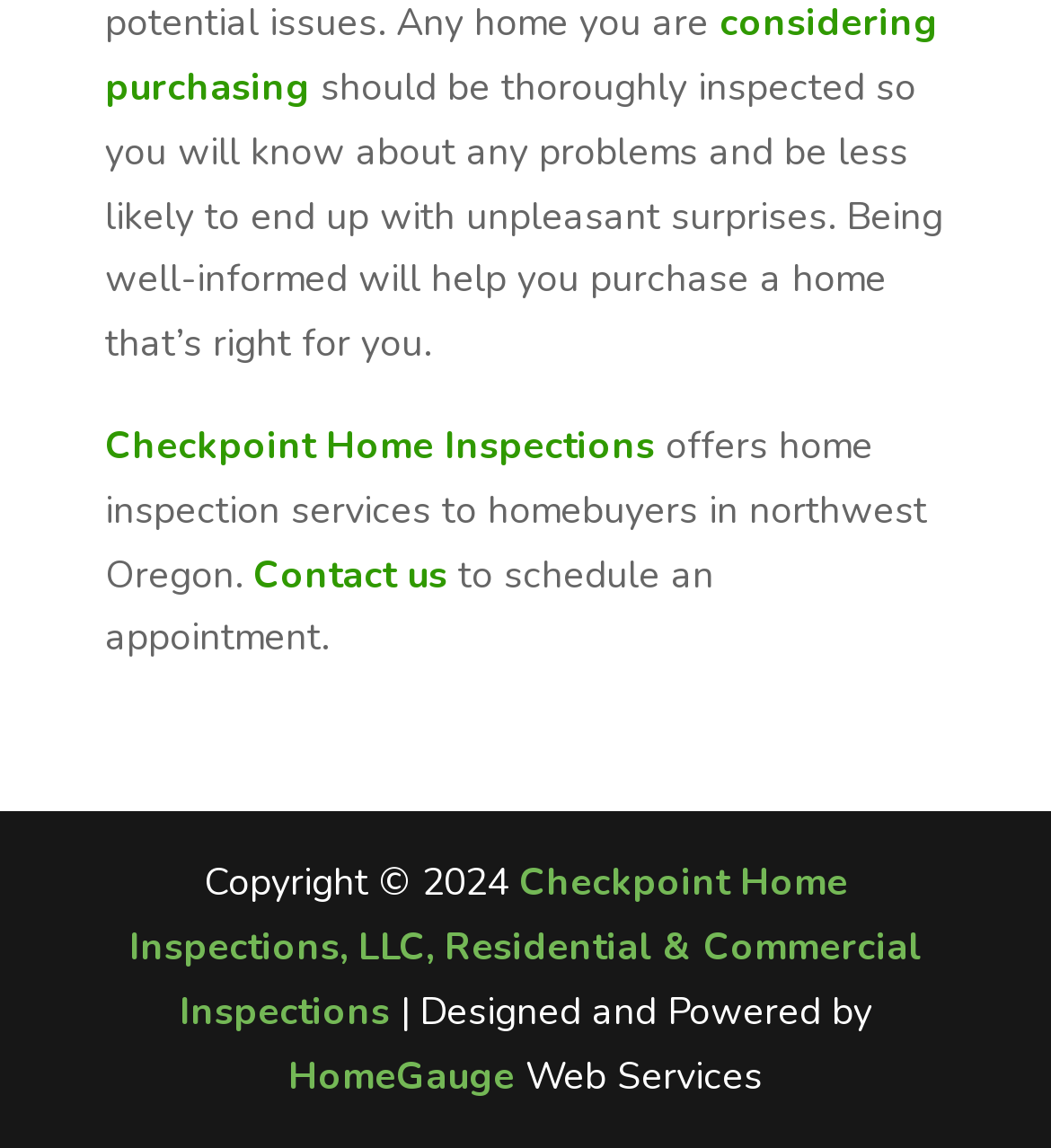What is the copyright year of the website?
Utilize the information in the image to give a detailed answer to the question.

The copyright year of the website is 2024, as indicated by the StaticText element with ID 79.